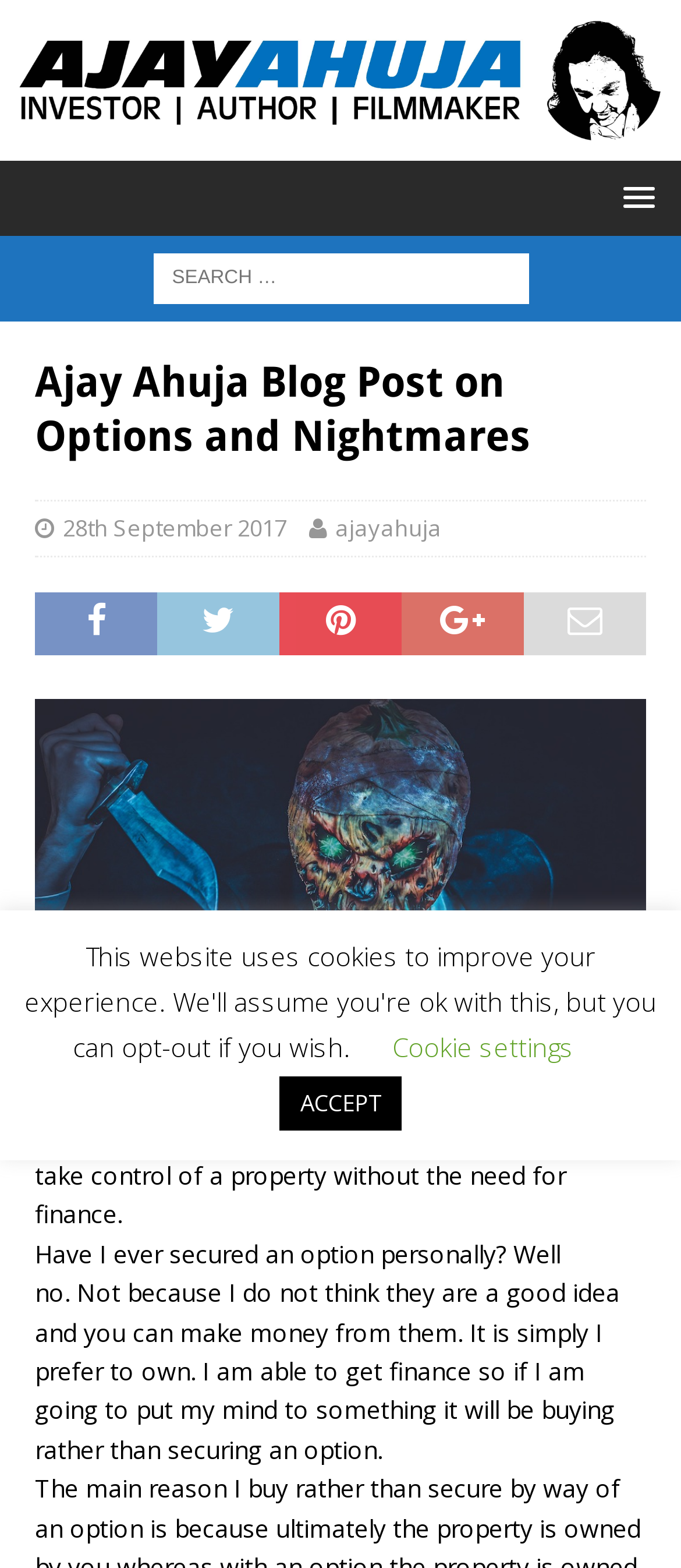Identify the first-level heading on the webpage and generate its text content.

Ajay Ahuja Blog Post on Options and Nightmares